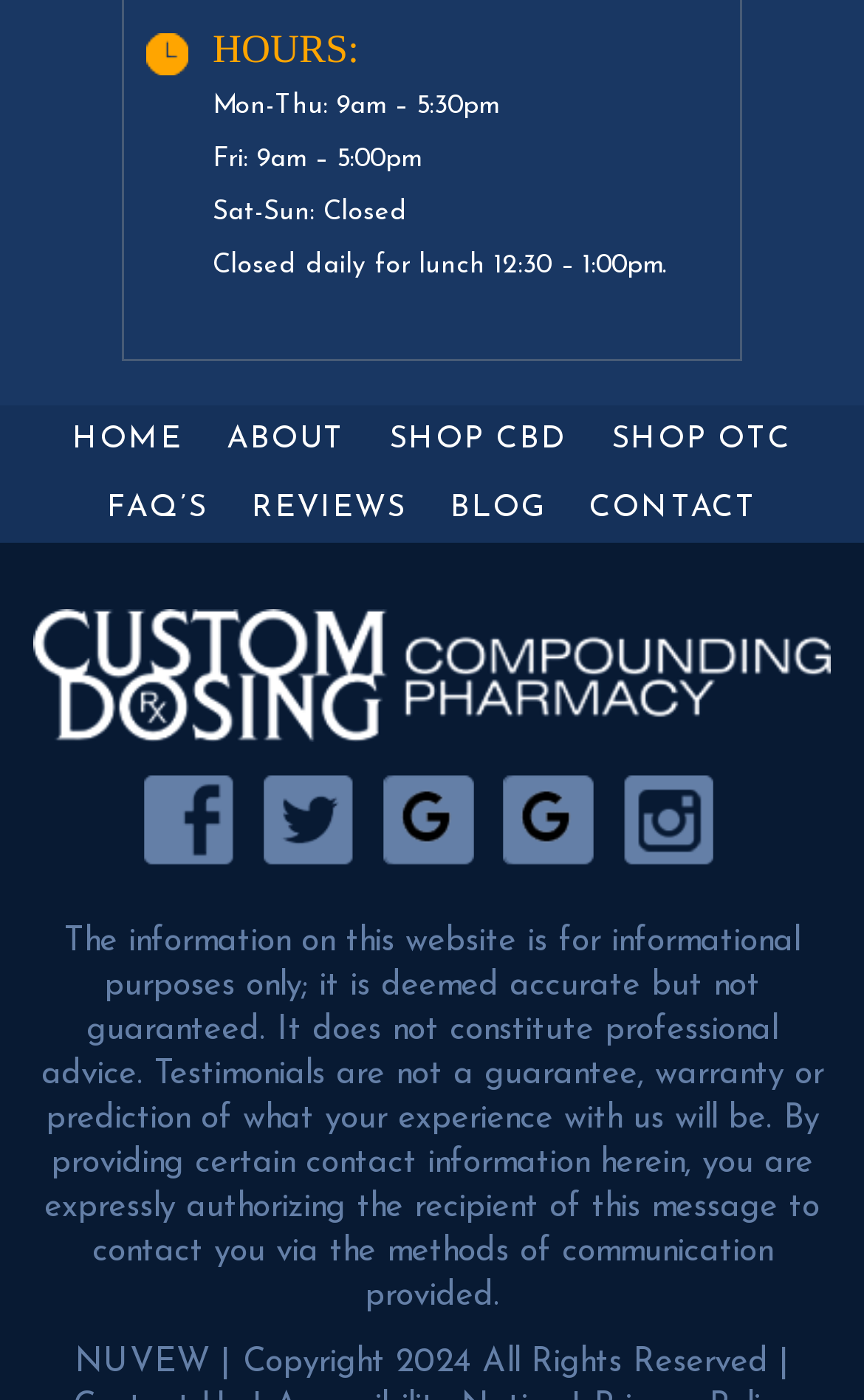Given the following UI element description: "FAQ’s", find the bounding box coordinates in the webpage screenshot.

[0.098, 0.338, 0.266, 0.387]